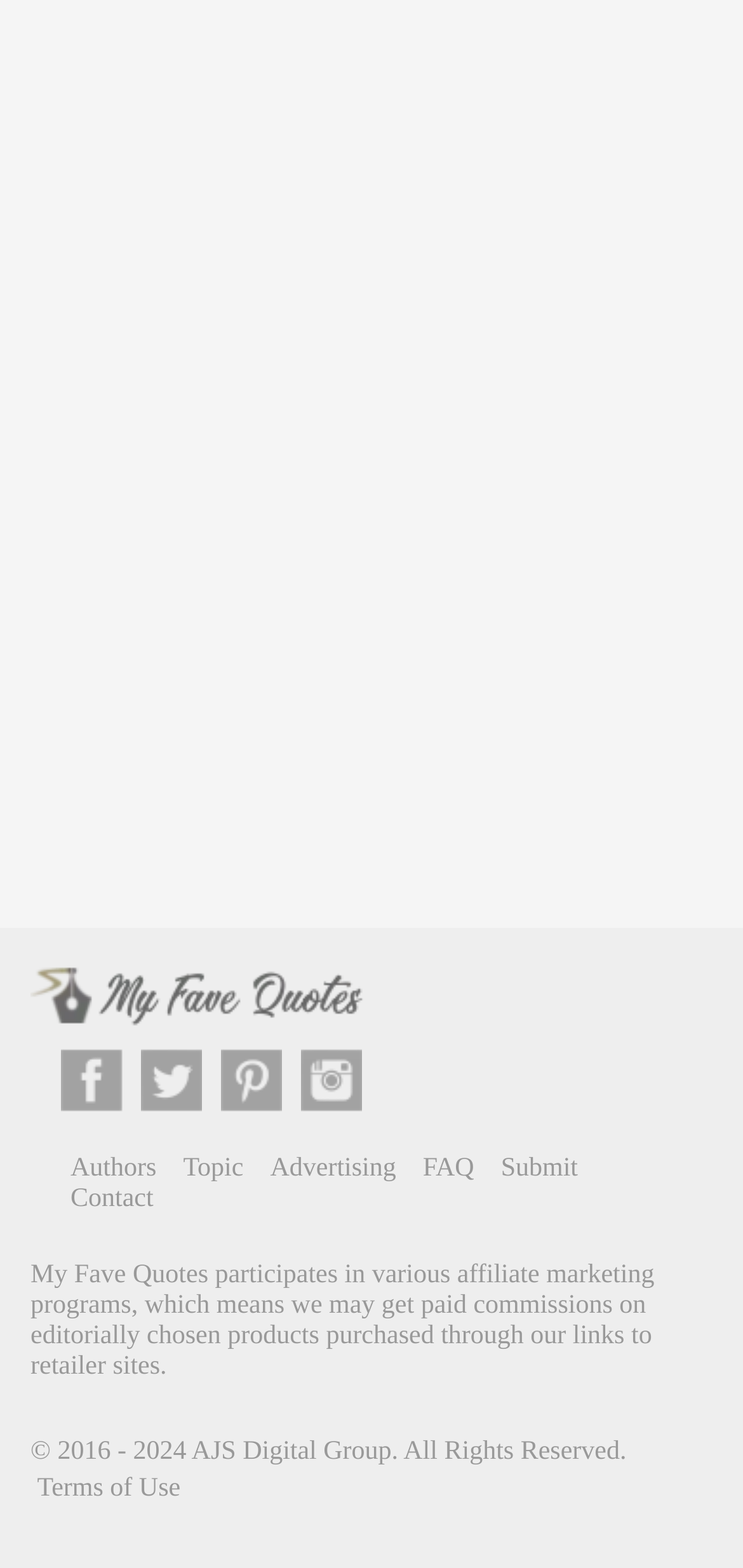Locate the bounding box coordinates for the element described below: "AJS Digital Group". The coordinates must be four float values between 0 and 1, formatted as [left, top, right, bottom].

[0.258, 0.916, 0.527, 0.934]